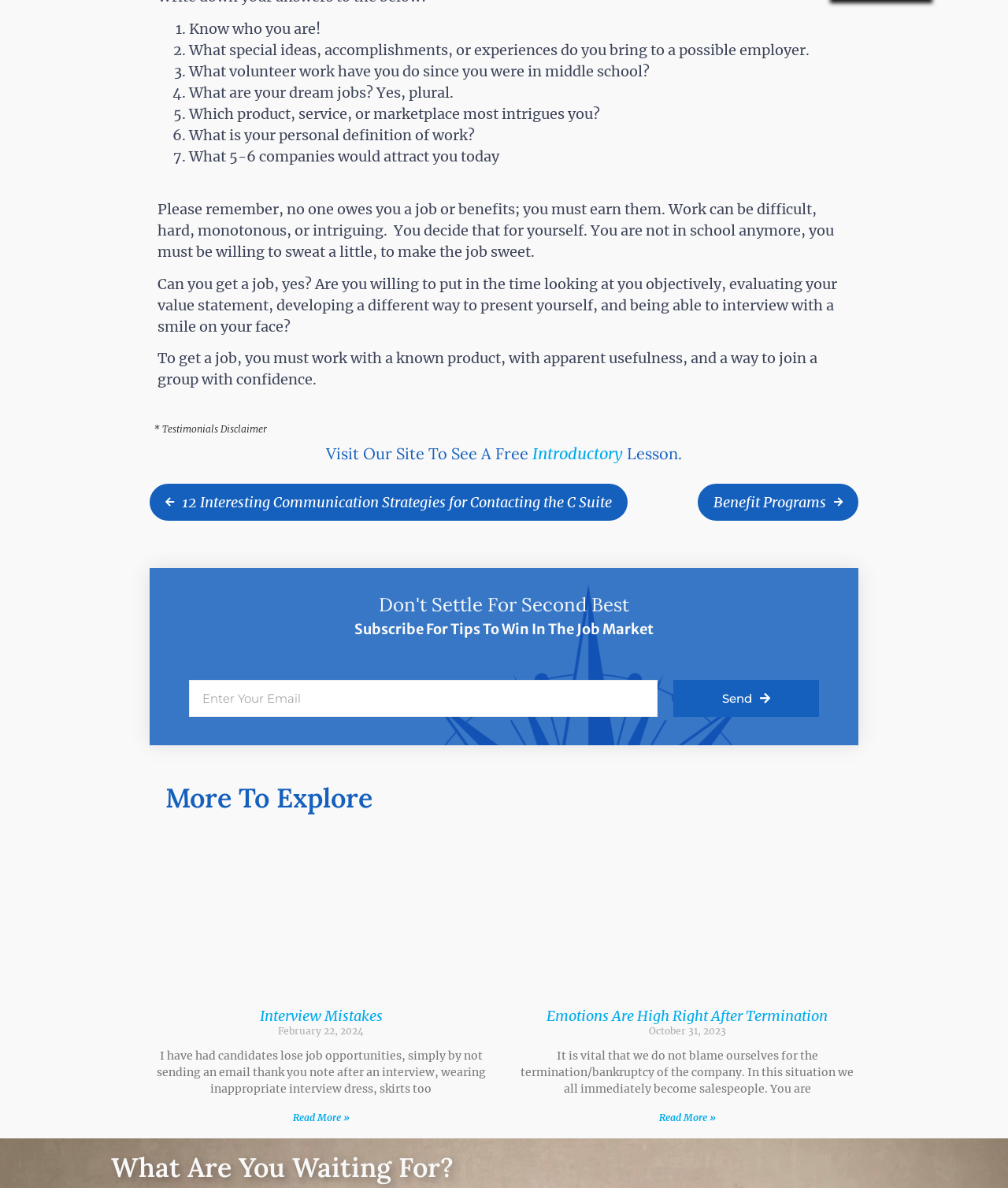Determine the bounding box coordinates of the clickable region to carry out the instruction: "Visit 'Introductory Lesson'".

[0.528, 0.373, 0.618, 0.39]